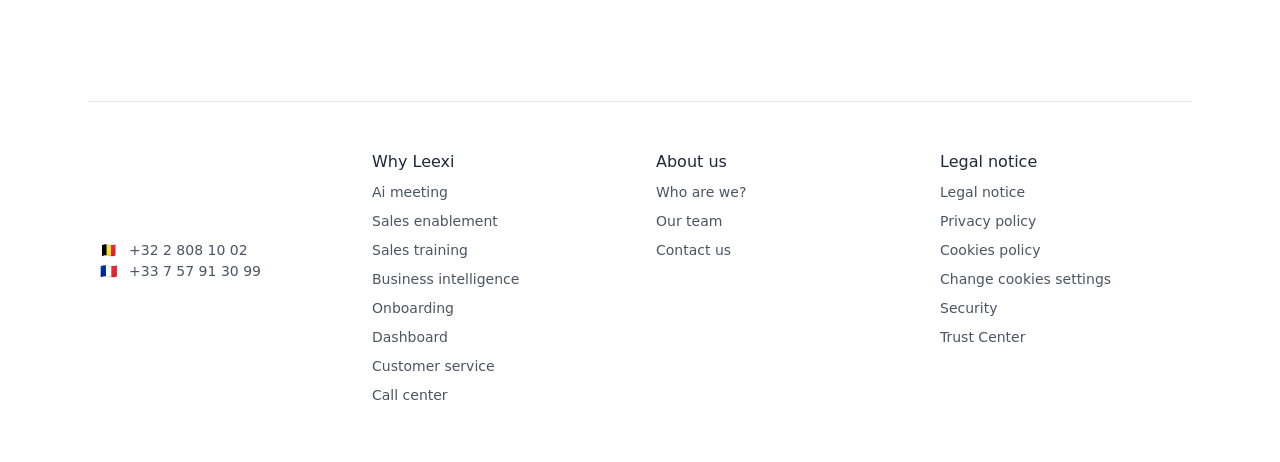Can you provide the bounding box coordinates for the element that should be clicked to implement the instruction: "Learn about sales enablement"?

[0.291, 0.461, 0.389, 0.496]